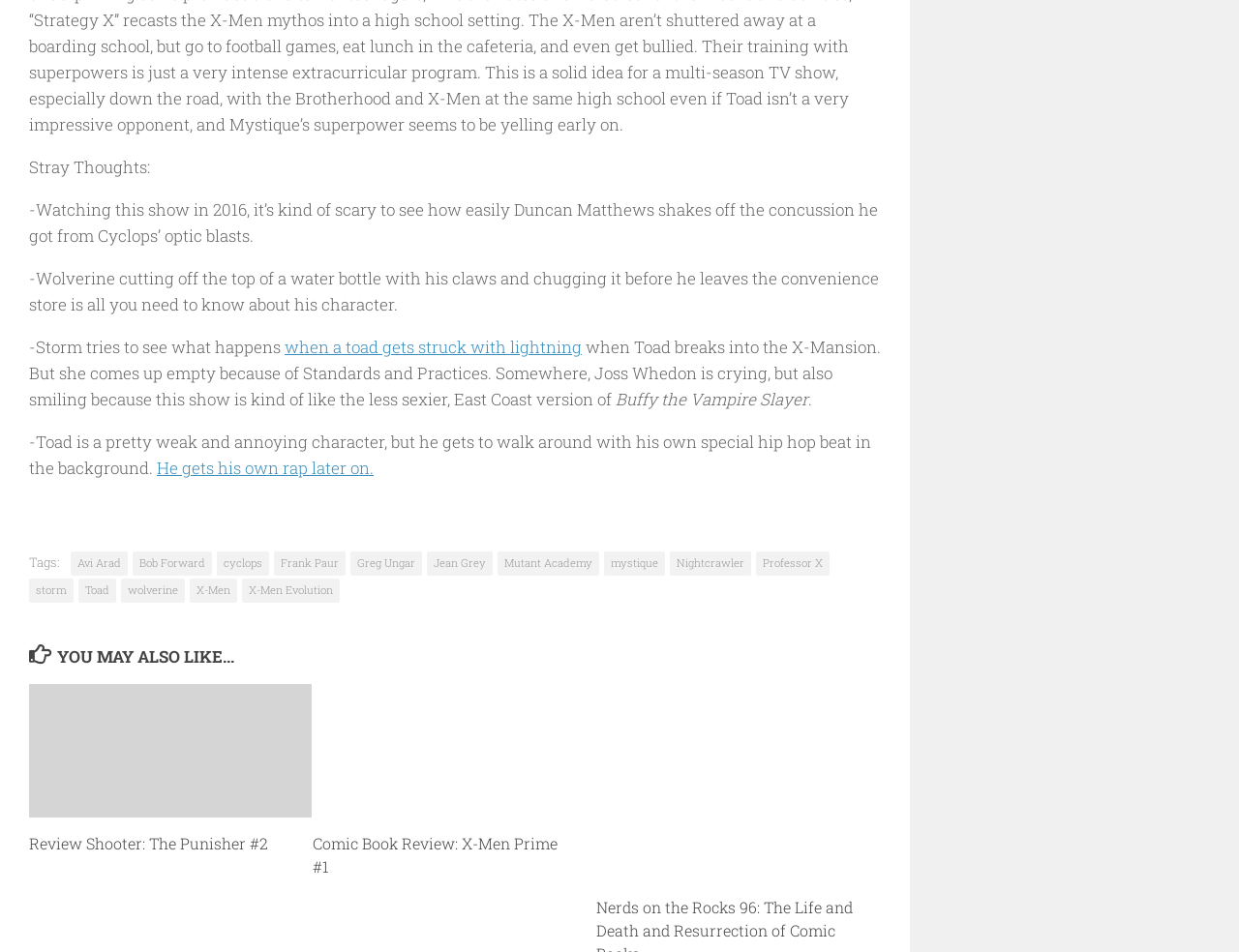Please identify the bounding box coordinates of the clickable area that will fulfill the following instruction: "Read the review of The Punisher #2". The coordinates should be in the format of four float numbers between 0 and 1, i.e., [left, top, right, bottom].

[0.023, 0.719, 0.252, 0.859]